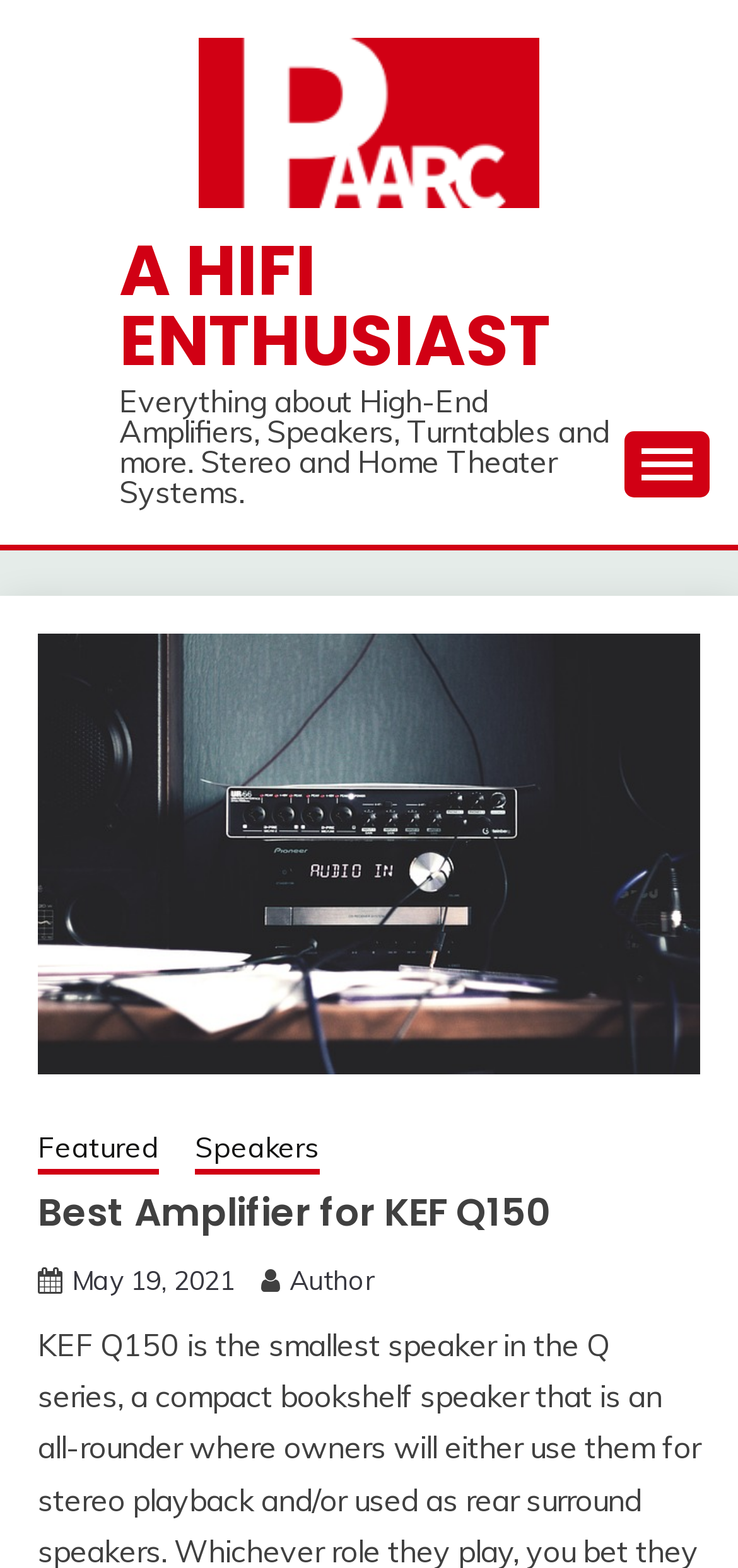Predict the bounding box coordinates of the area that should be clicked to accomplish the following instruction: "Click on the logo". The bounding box coordinates should consist of four float numbers between 0 and 1, i.e., [left, top, right, bottom].

[0.162, 0.024, 0.838, 0.133]